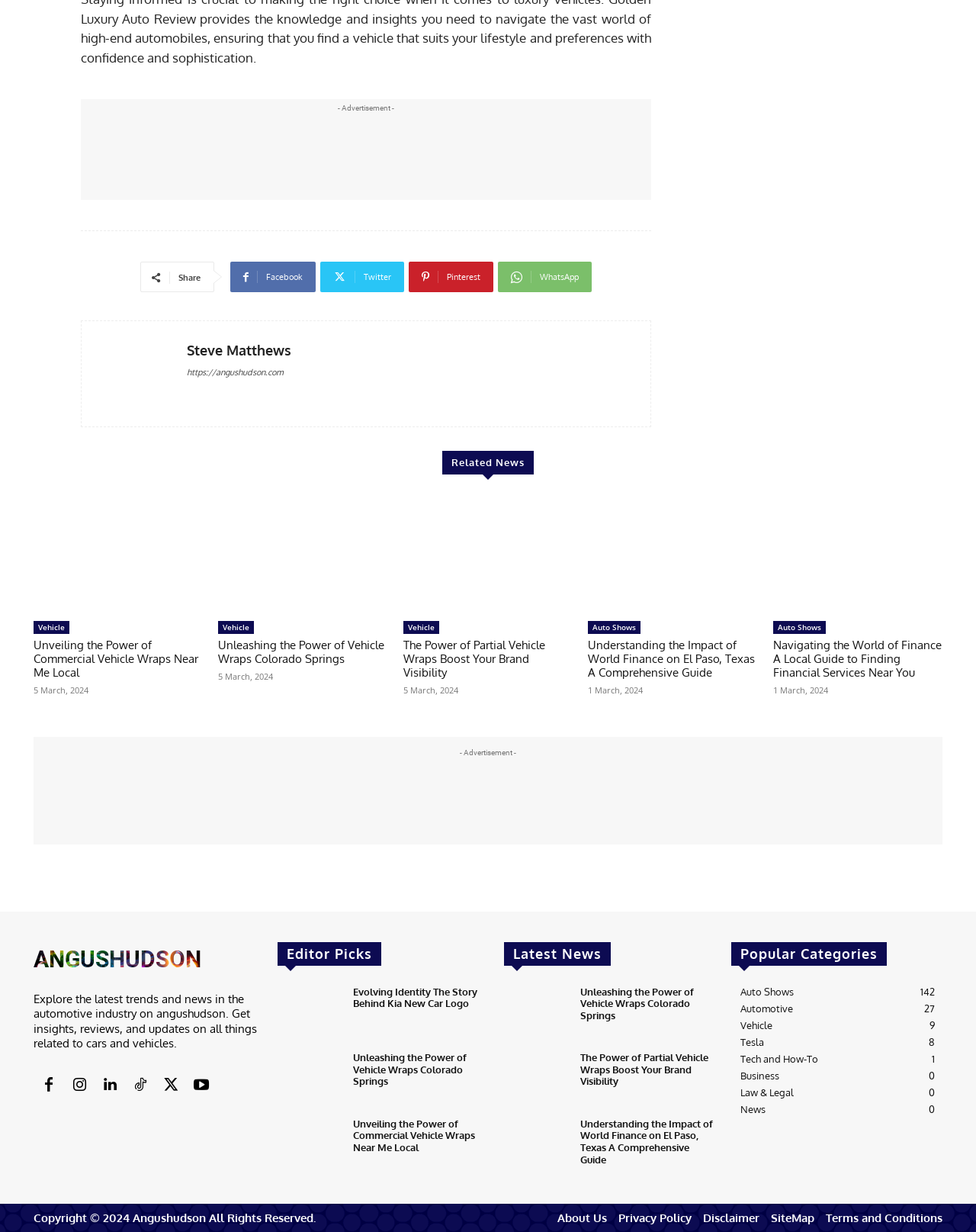Please give a succinct answer to the question in one word or phrase:
Where is the 'Share' button located?

Top left